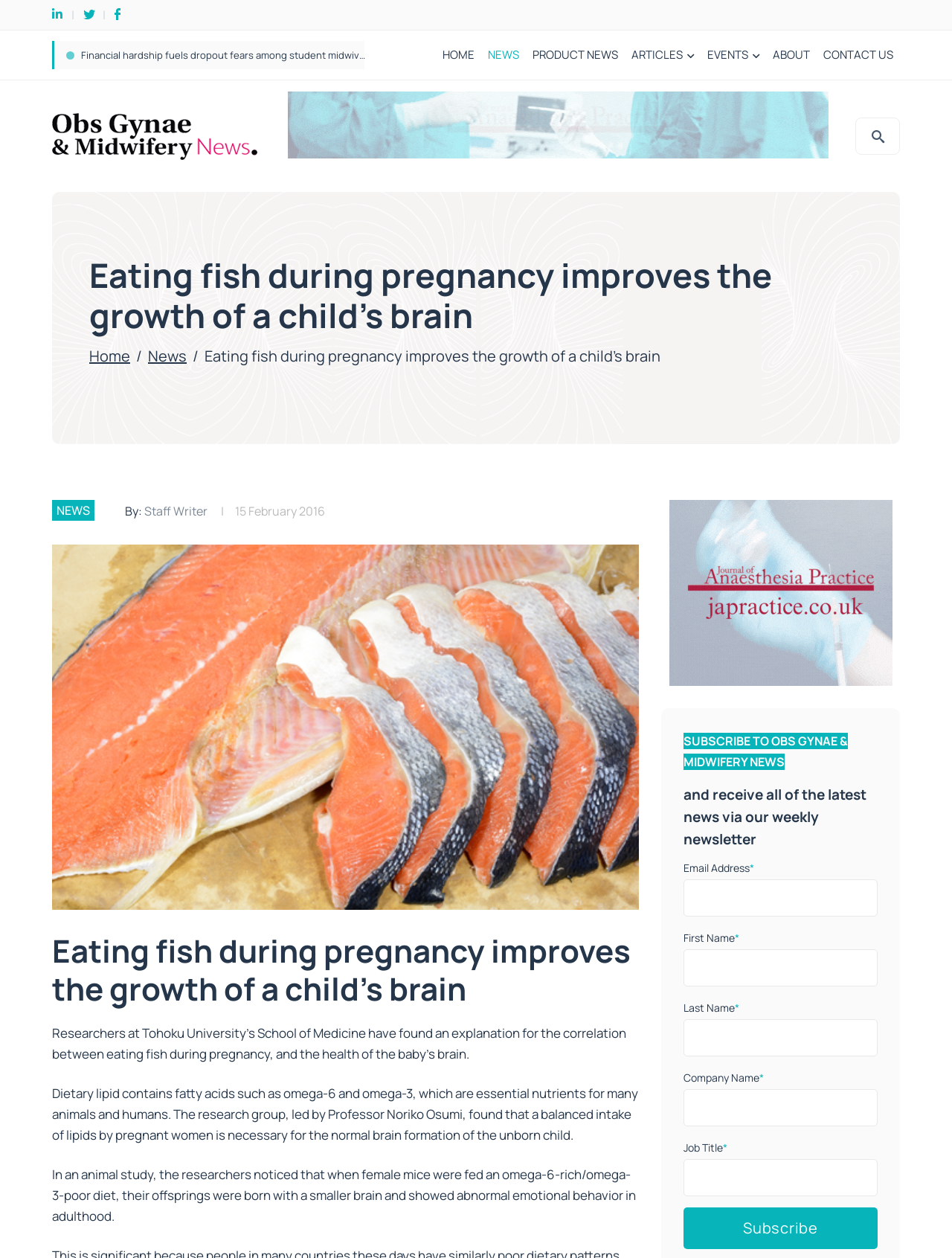Could you indicate the bounding box coordinates of the region to click in order to complete this instruction: "Read the article 'Eating fish during pregnancy improves the growth of a child’s brain'".

[0.094, 0.203, 0.906, 0.267]